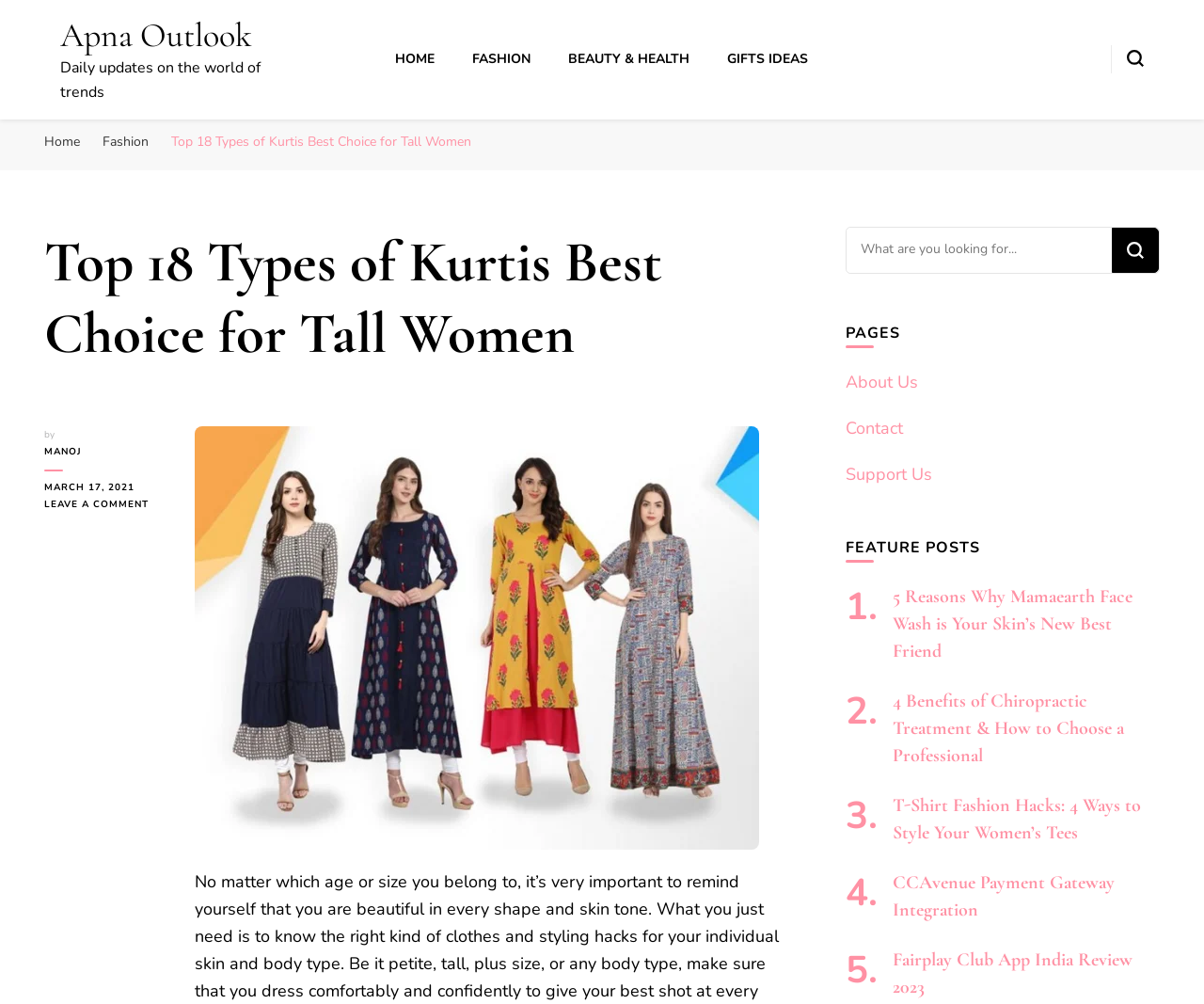Please identify the bounding box coordinates of the region to click in order to complete the given instruction: "Click on Fashion". The coordinates should be four float numbers between 0 and 1, i.e., [left, top, right, bottom].

[0.393, 0.05, 0.441, 0.068]